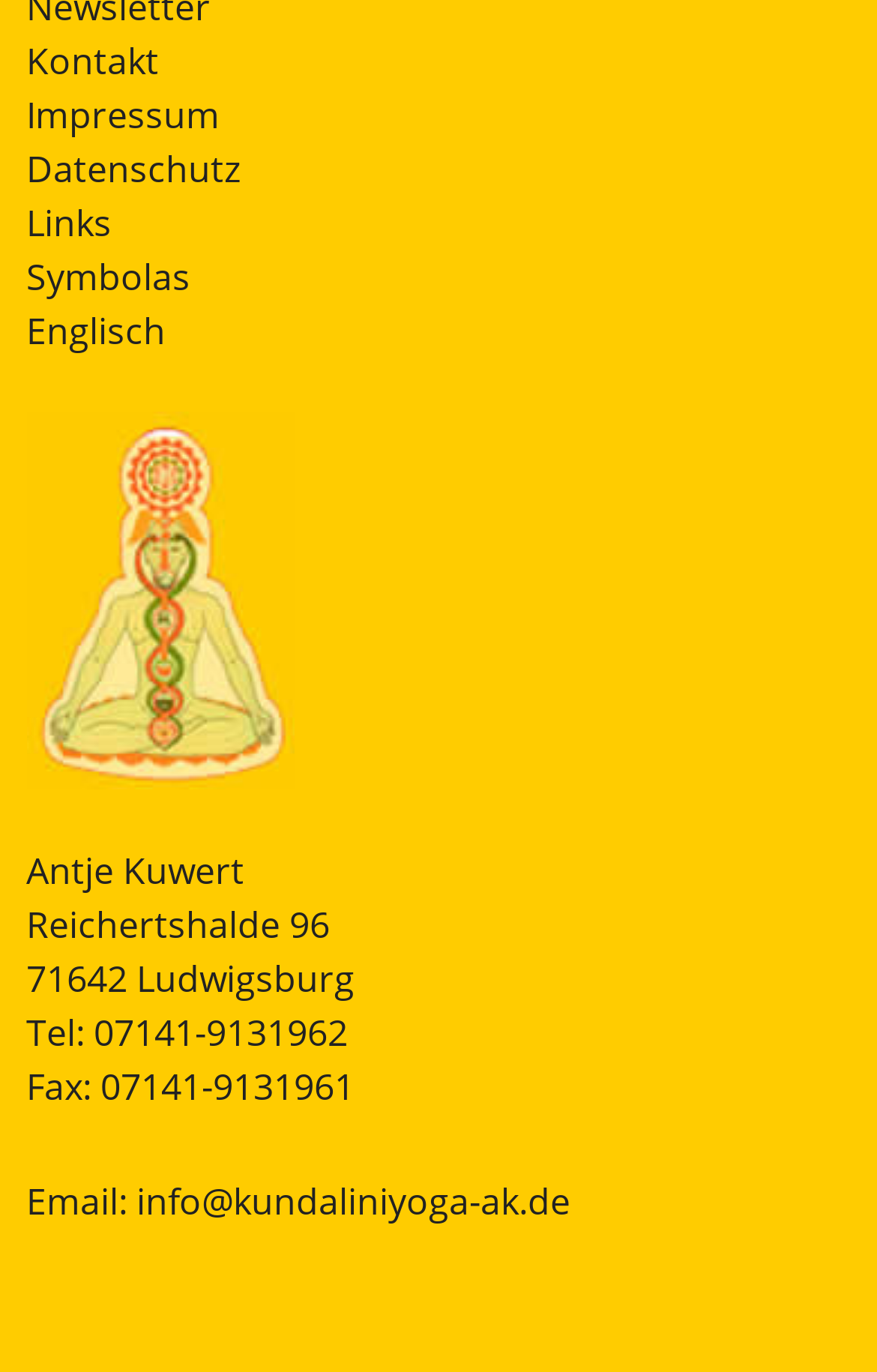Locate the coordinates of the bounding box for the clickable region that fulfills this instruction: "Click Kontakt".

[0.03, 0.026, 0.181, 0.062]